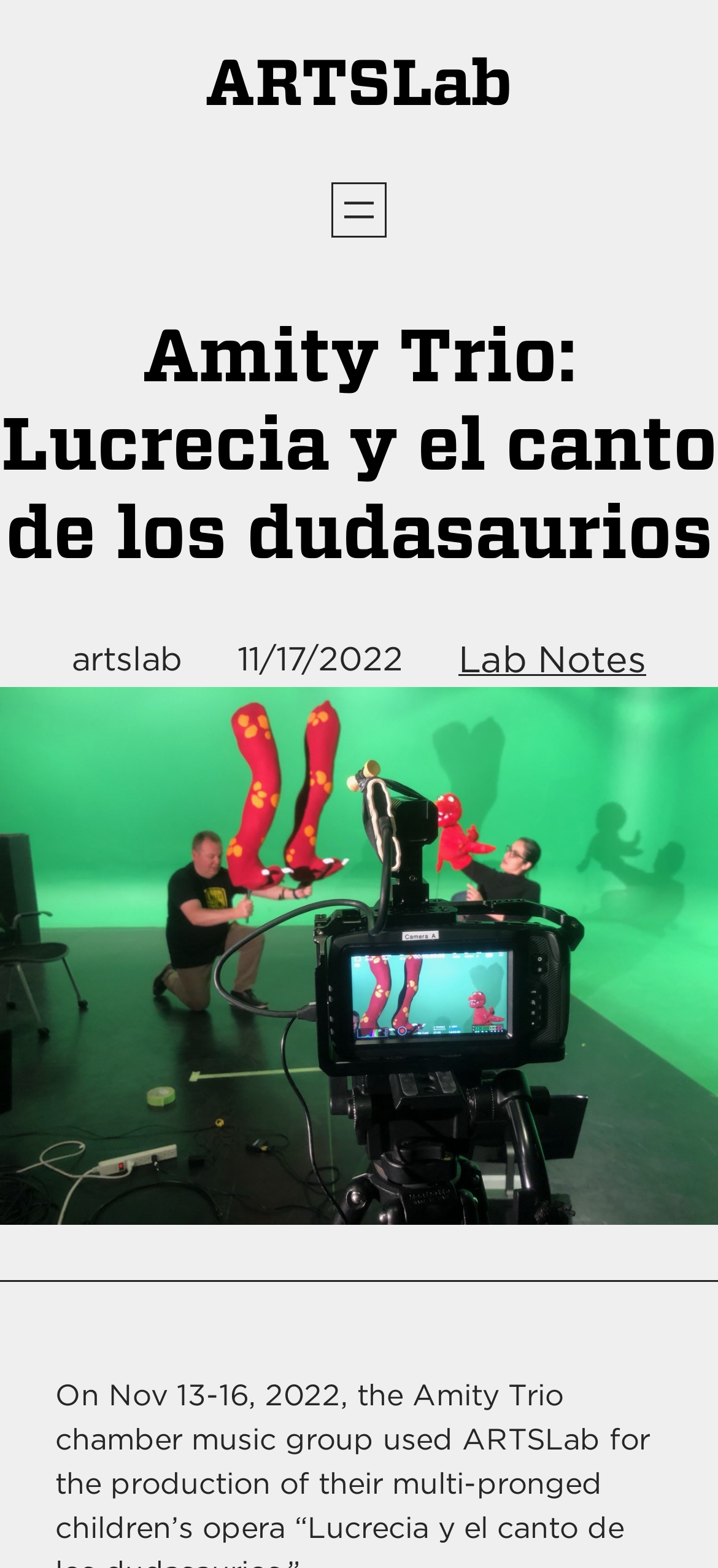What is the purpose of the button?
Please provide a comprehensive answer based on the information in the image.

The button element has a popup dialog associated with it, indicating that it is used to open a menu. The text 'Open menu' is also contained within the button element, further supporting this conclusion.